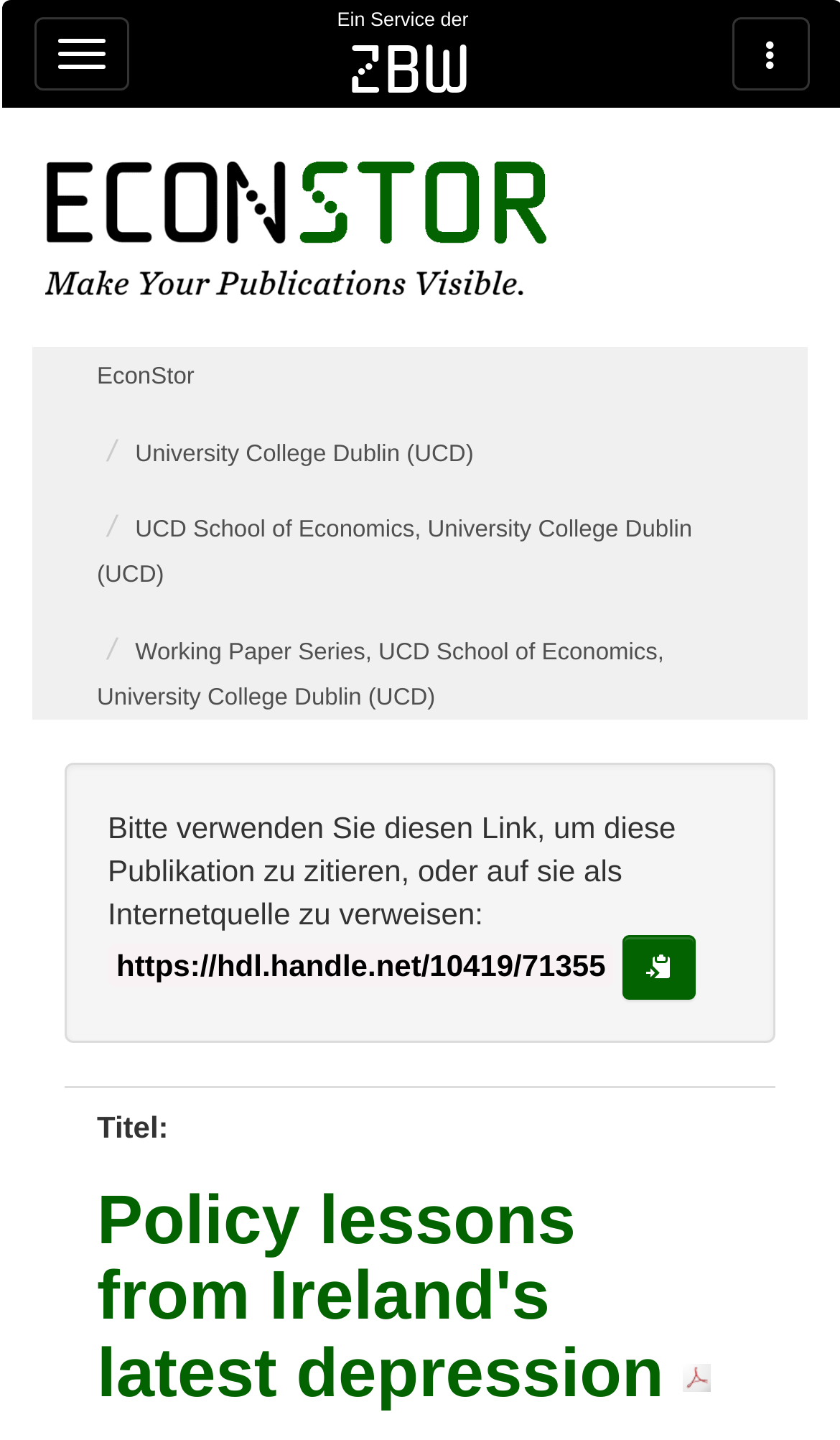Identify the bounding box coordinates of the clickable region required to complete the instruction: "View the publication 'Policy lessons from Ireland's latest depression'". The coordinates should be given as four float numbers within the range of 0 and 1, i.e., [left, top, right, bottom].

[0.115, 0.82, 0.846, 0.979]